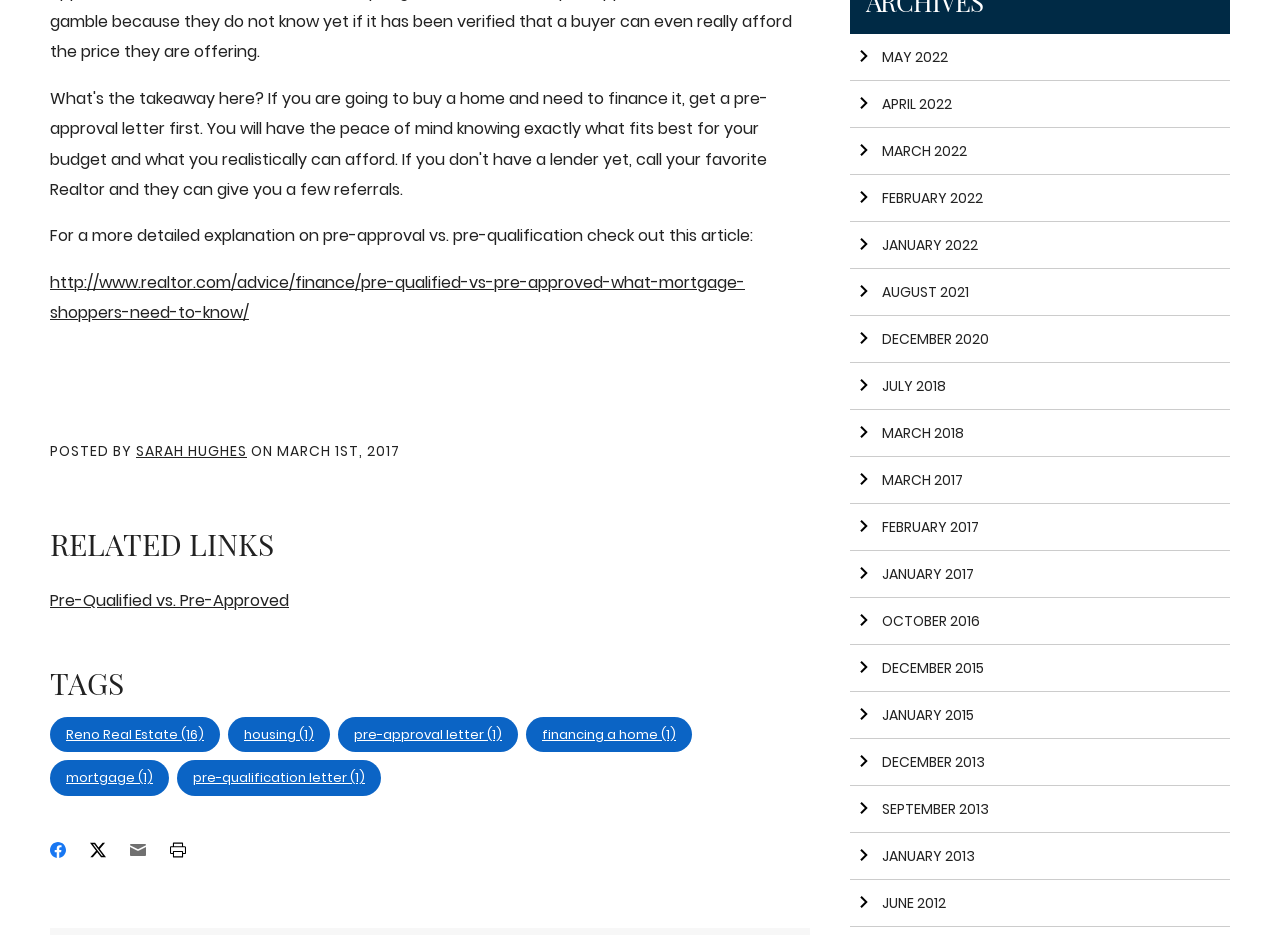Locate the bounding box of the UI element defined by this description: "http://www.realtor.com/advice/finance/pre-qualified-vs-pre-approved-what-mortgage-shoppers-need-to-know/". The coordinates should be given as four float numbers between 0 and 1, formatted as [left, top, right, bottom].

[0.039, 0.29, 0.582, 0.347]